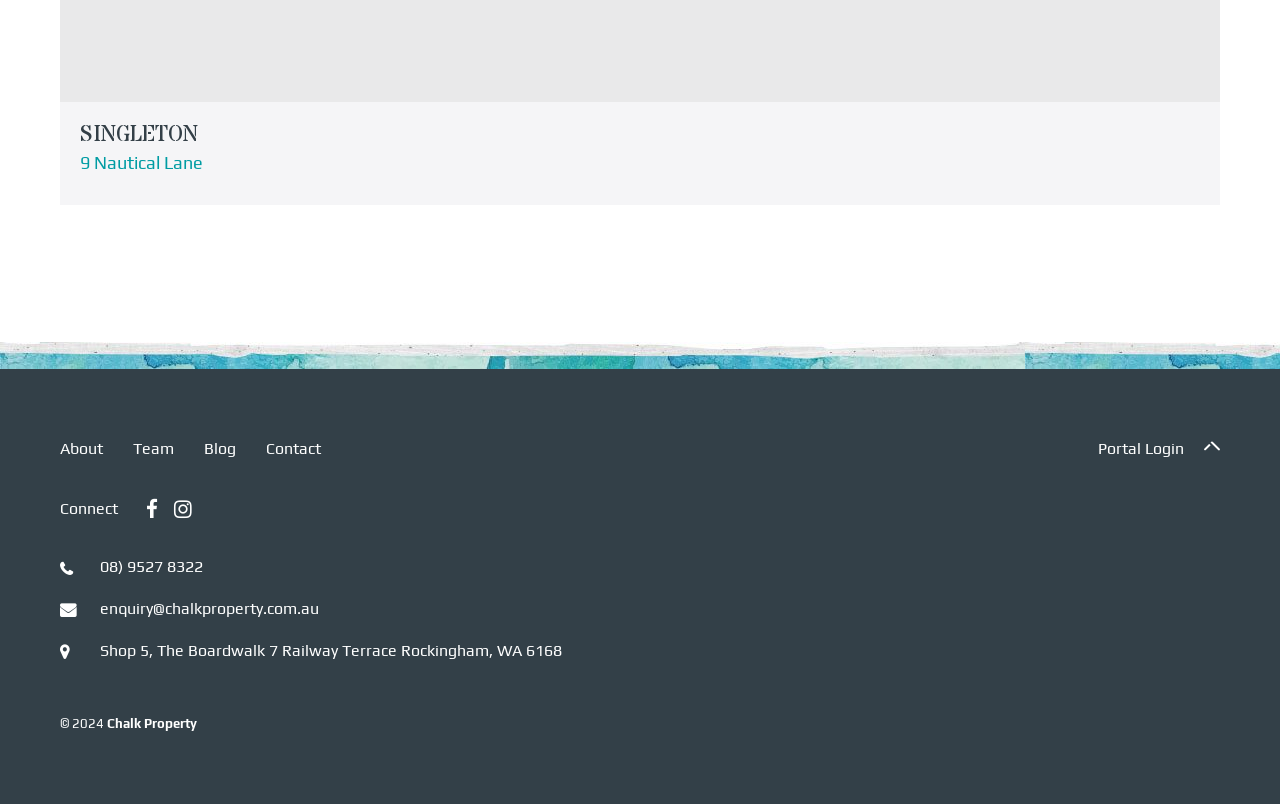Please locate the clickable area by providing the bounding box coordinates to follow this instruction: "Login to Portal".

[0.858, 0.546, 0.925, 0.57]